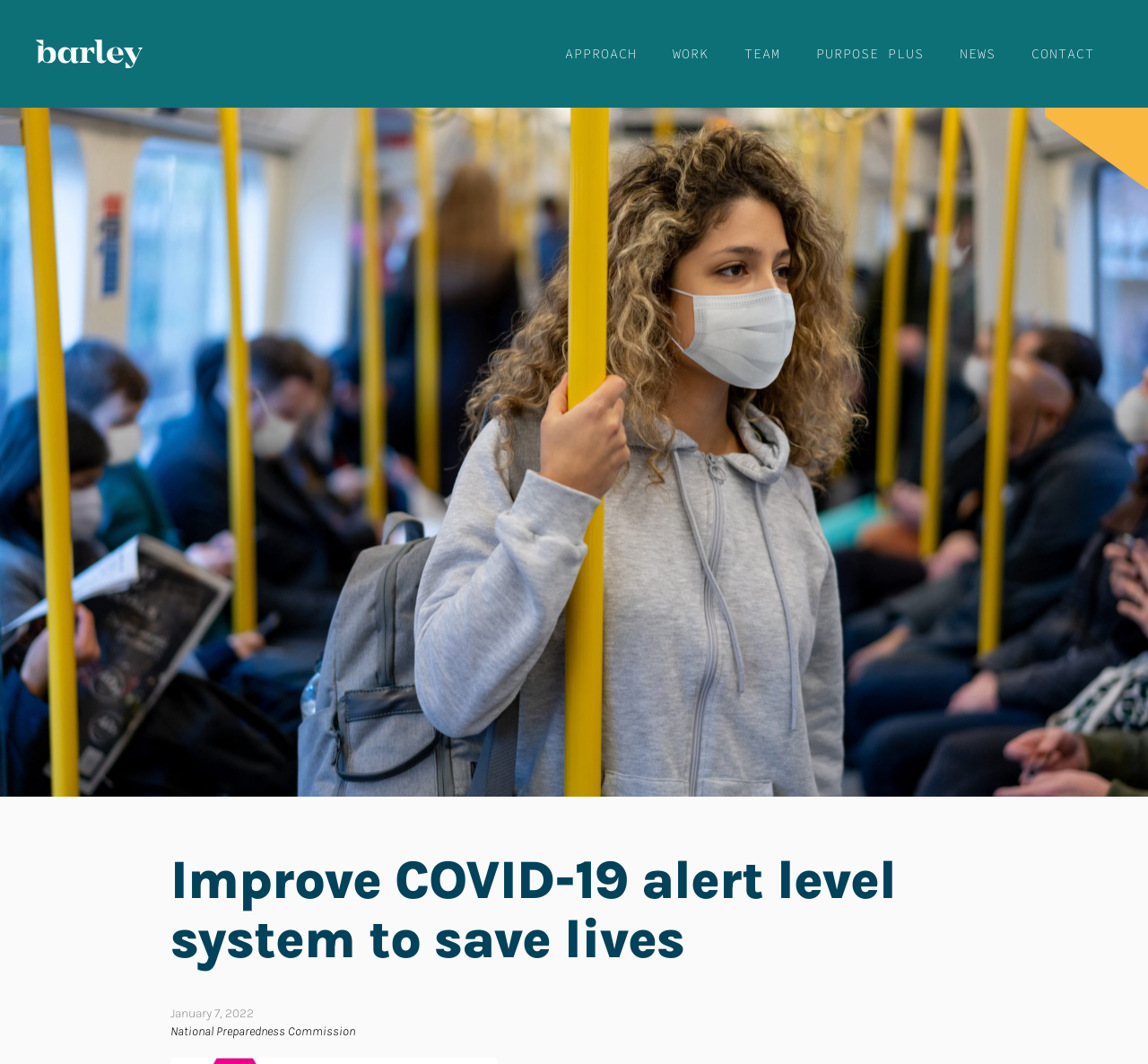Determine and generate the text content of the webpage's headline.

Improve COVID-19 alert level system to save lives